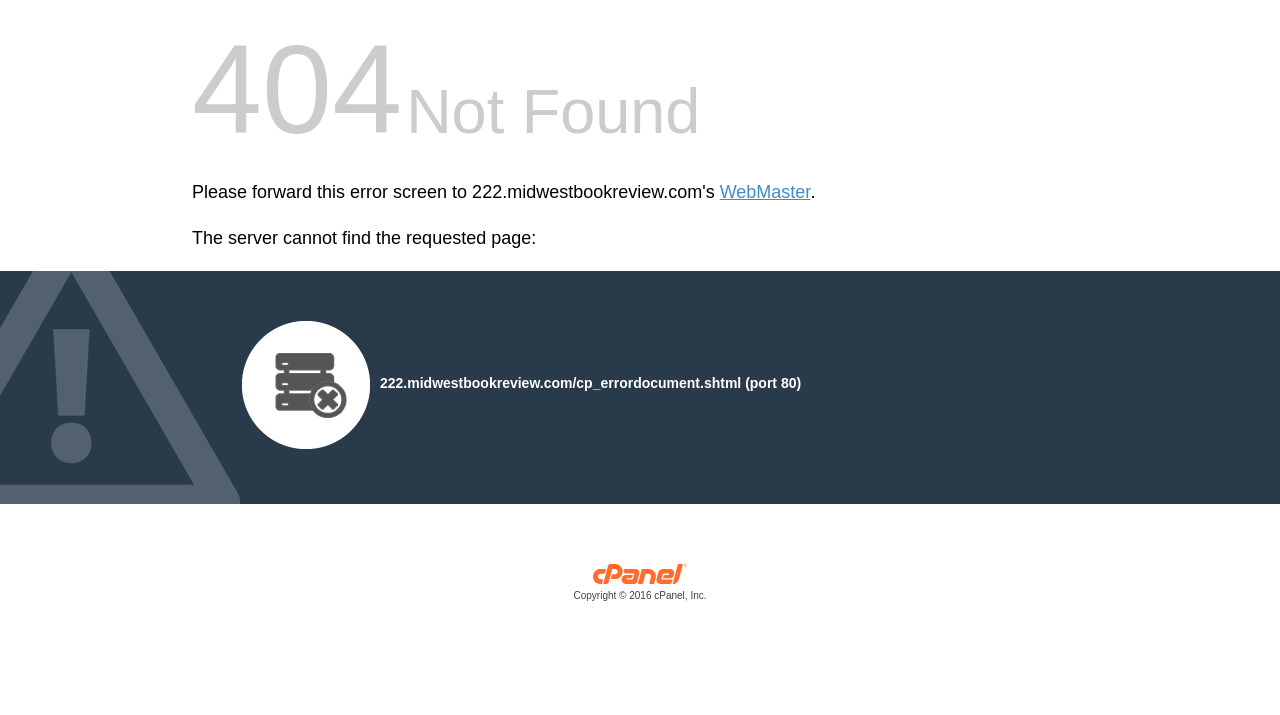What is the URL below the image?
Based on the image, give a one-word or short phrase answer.

222.midwestbookreview.com/cp_errordocument.shtml